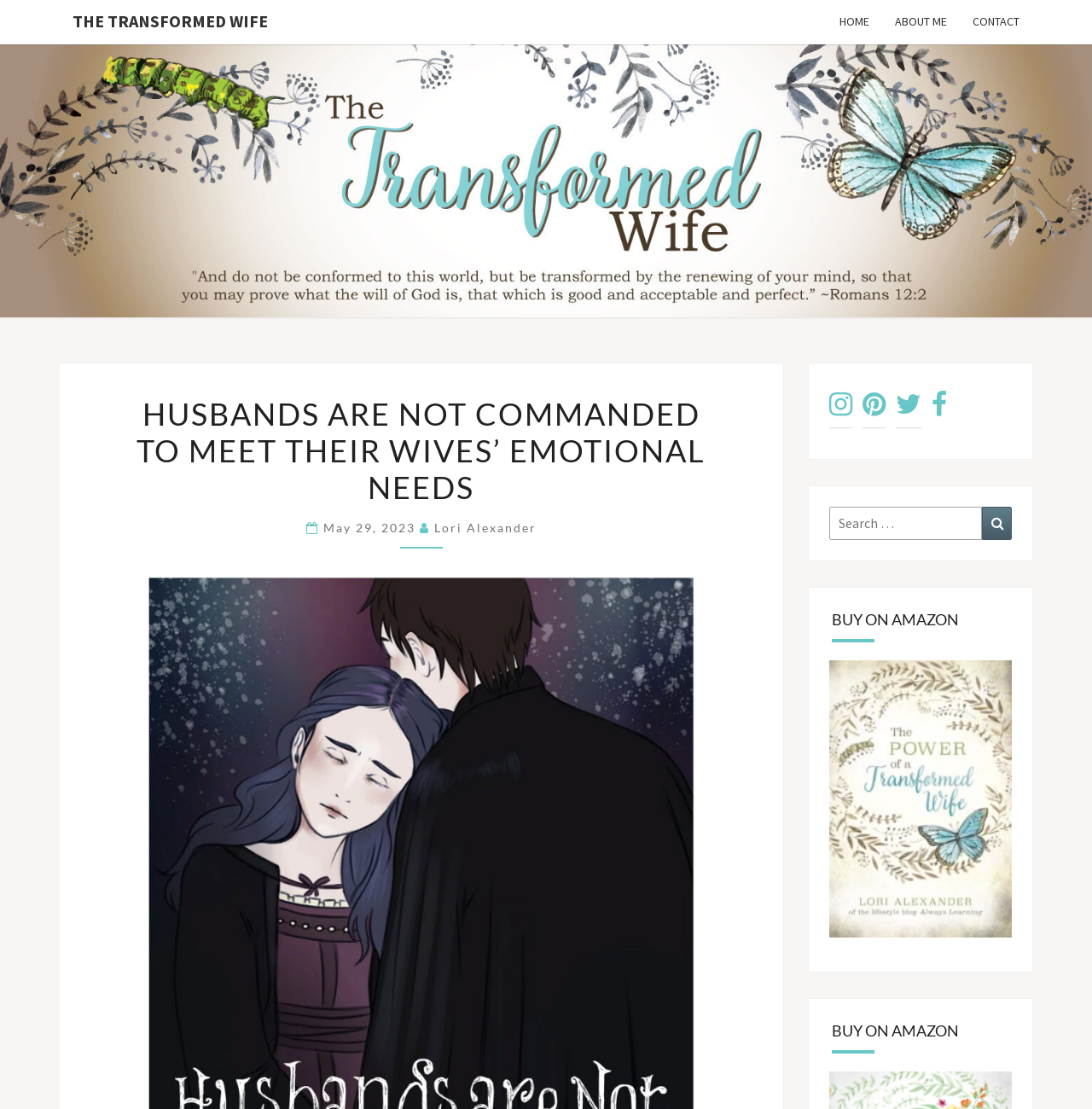What is the purpose of the search bar? Refer to the image and provide a one-word or short phrase answer.

To search the website